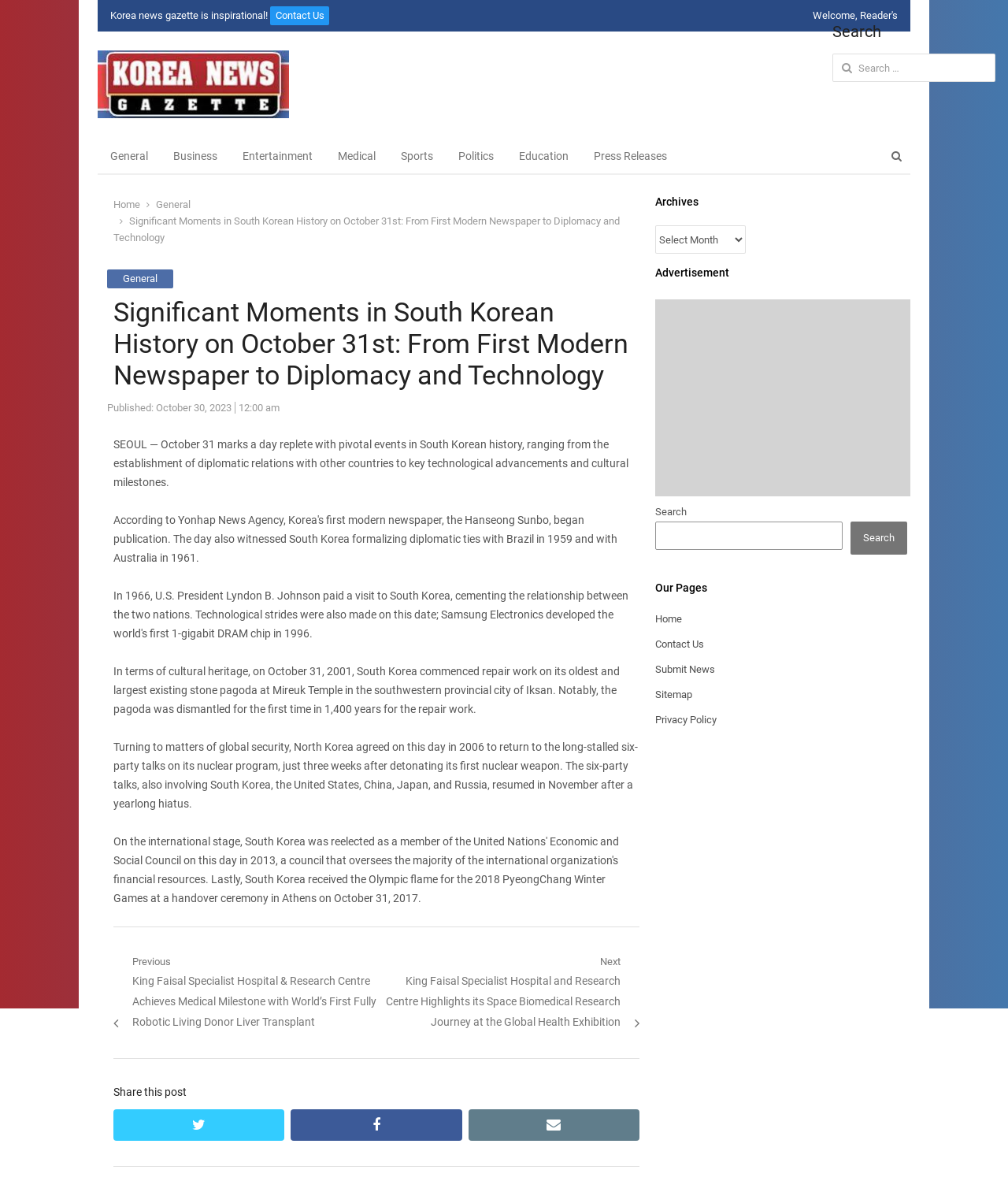Please answer the following question using a single word or phrase: 
What is the topic of the article?

South Korean history